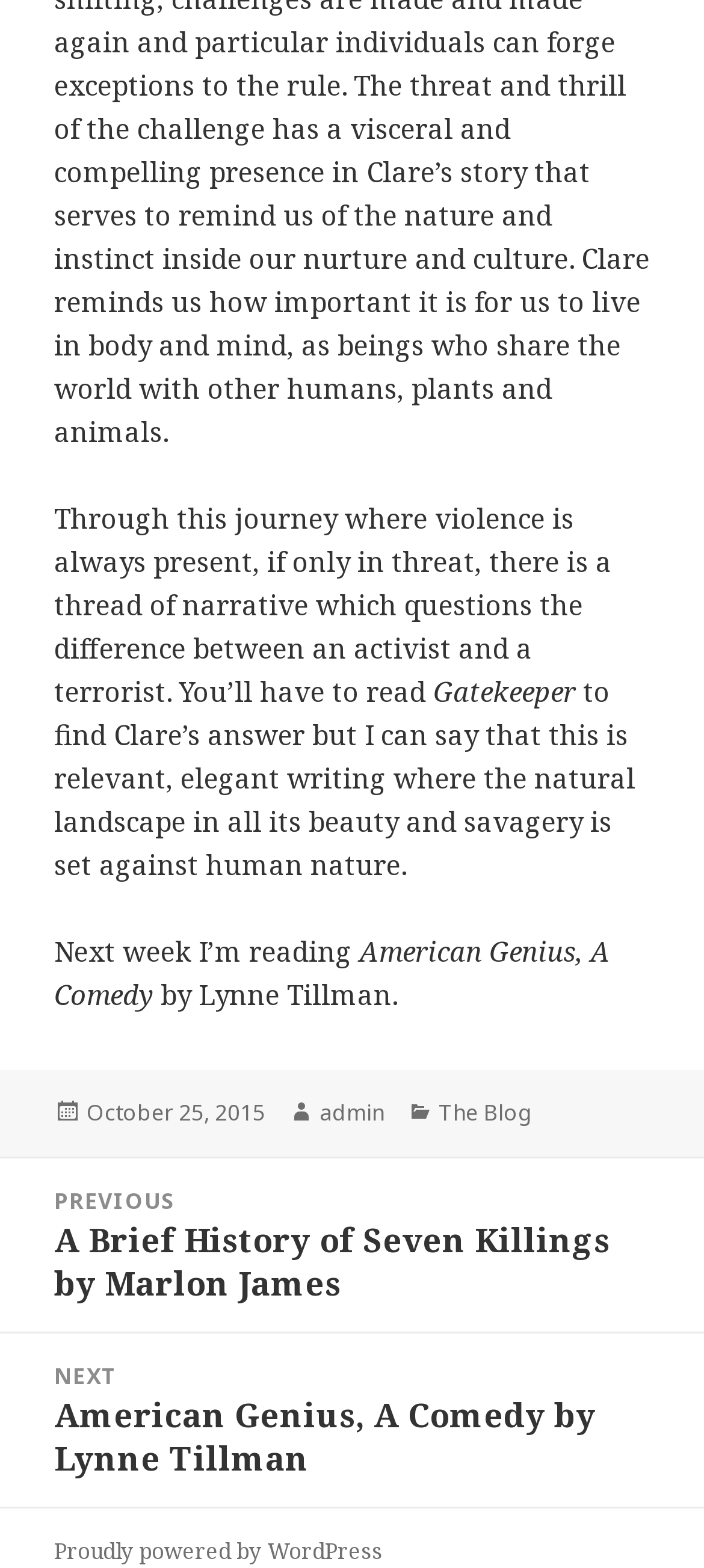What is the category of the post?
Please ensure your answer is as detailed and informative as possible.

The category of the post can be found in the link element that says 'The Blog', which is a child of the FooterAsNonLandmark element.